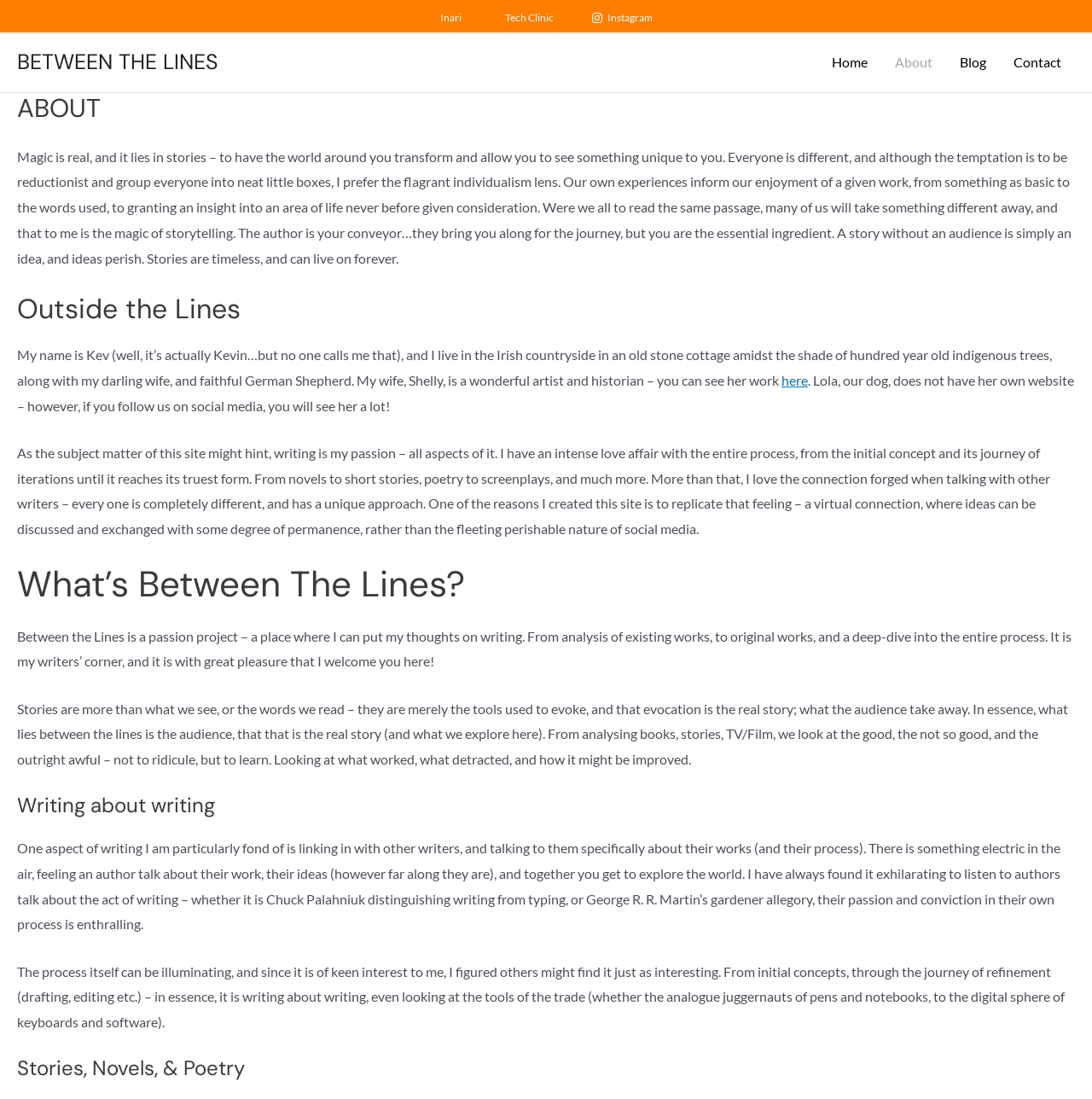Provide an in-depth description of the elements and layout of the webpage.

The webpage is about the author's passion for writing and storytelling, with a focus on the personal and individual aspects of enjoying literature. At the top of the page, there are four links to other websites or social media platforms, including Inari, Tech Clinic, Instagram, and BETWEEN THE LINES. 

To the left of these links, there is a larger link to the website's homepage. Below this, there is a navigation menu with links to the Home, About, Blog, and Contact pages.

The main content of the page is divided into sections, each with a heading. The first section is titled "ABOUT" and features a paragraph of text that discusses the magic of storytelling and how individual experiences inform our enjoyment of a given work. 

Below this, there is a section titled "Outside the Lines" that introduces the author, Kevin, who lives in the Irish countryside with his wife and dog. The author shares a brief bio and mentions his wife's artwork, which can be viewed by clicking on a link.

The next section is titled "What's Between The Lines?" and explains that the website is a passion project where the author shares his thoughts on writing, including analysis of existing works and original pieces. 

Following this, there is a section titled "Writing about writing" that discusses the author's fondness for talking to other writers about their works and processes. The author finds it exhilarating to listen to authors talk about their writing experiences and shares their own passion for the craft.

The final section is titled "Stories, Novels, & Poetry" but does not contain any additional text. Throughout the page, the text is arranged in a clear and readable format, with headings and paragraphs that make it easy to follow the author's thoughts and ideas.